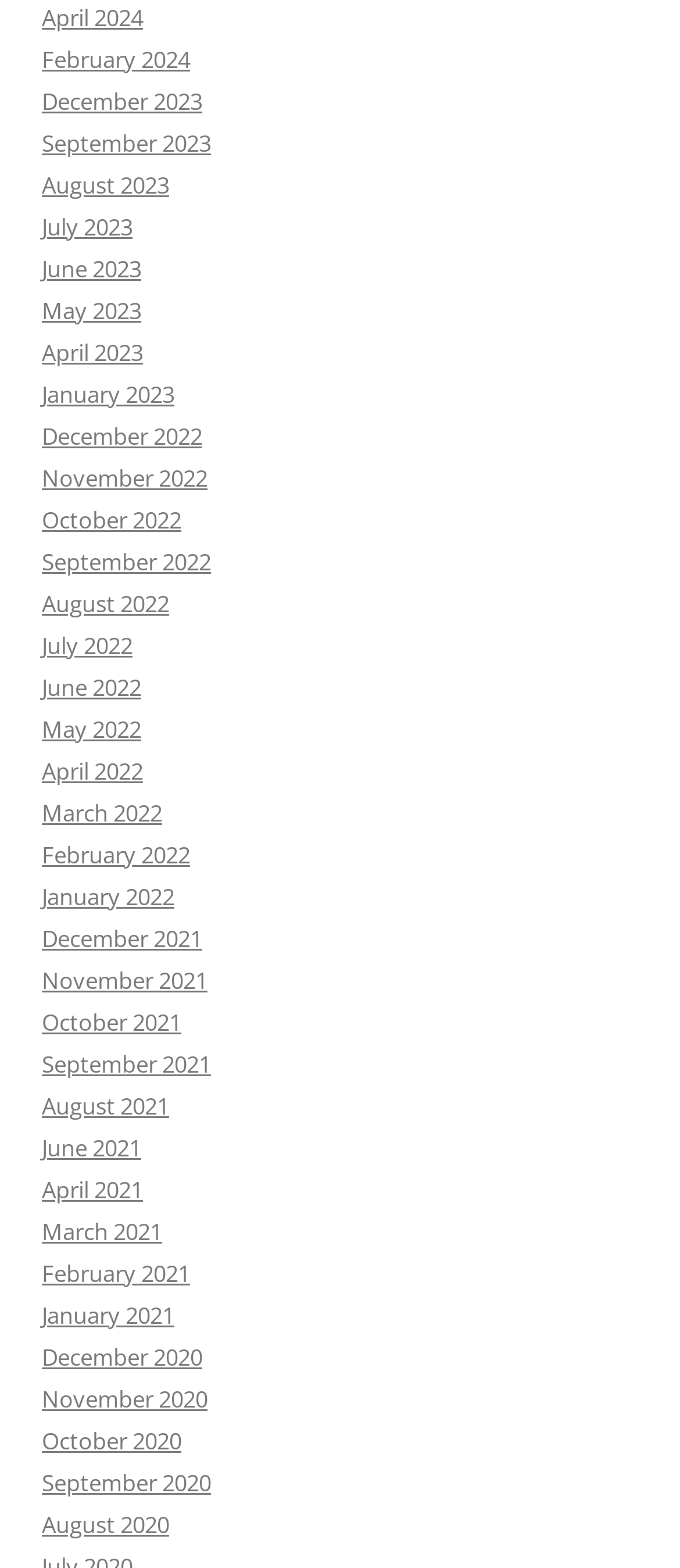Identify the bounding box coordinates of the section that should be clicked to achieve the task described: "View April 2024".

[0.062, 0.001, 0.21, 0.021]